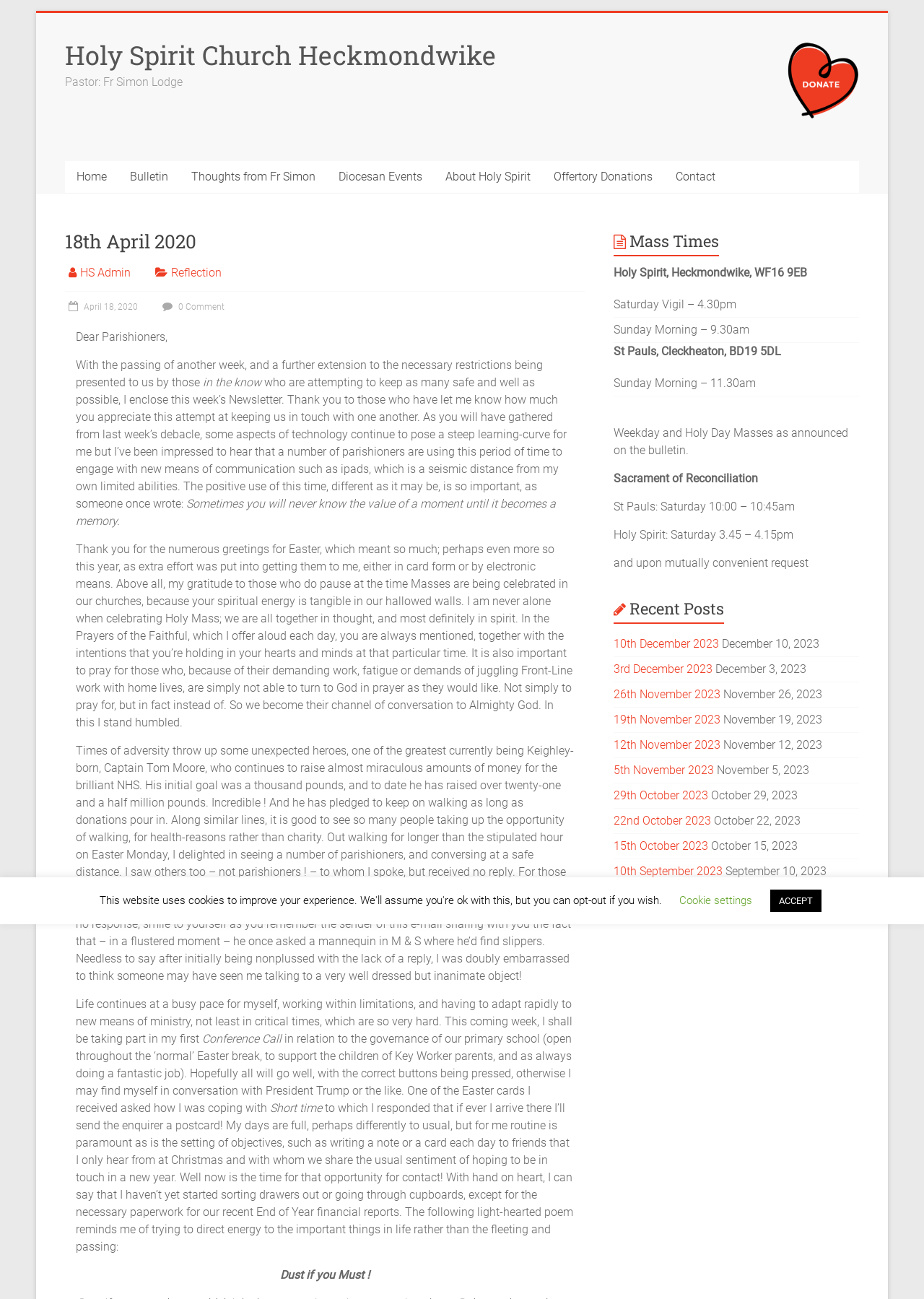Locate and provide the bounding box coordinates for the HTML element that matches this description: "April 18, 2020April 27, 2020".

[0.07, 0.232, 0.149, 0.24]